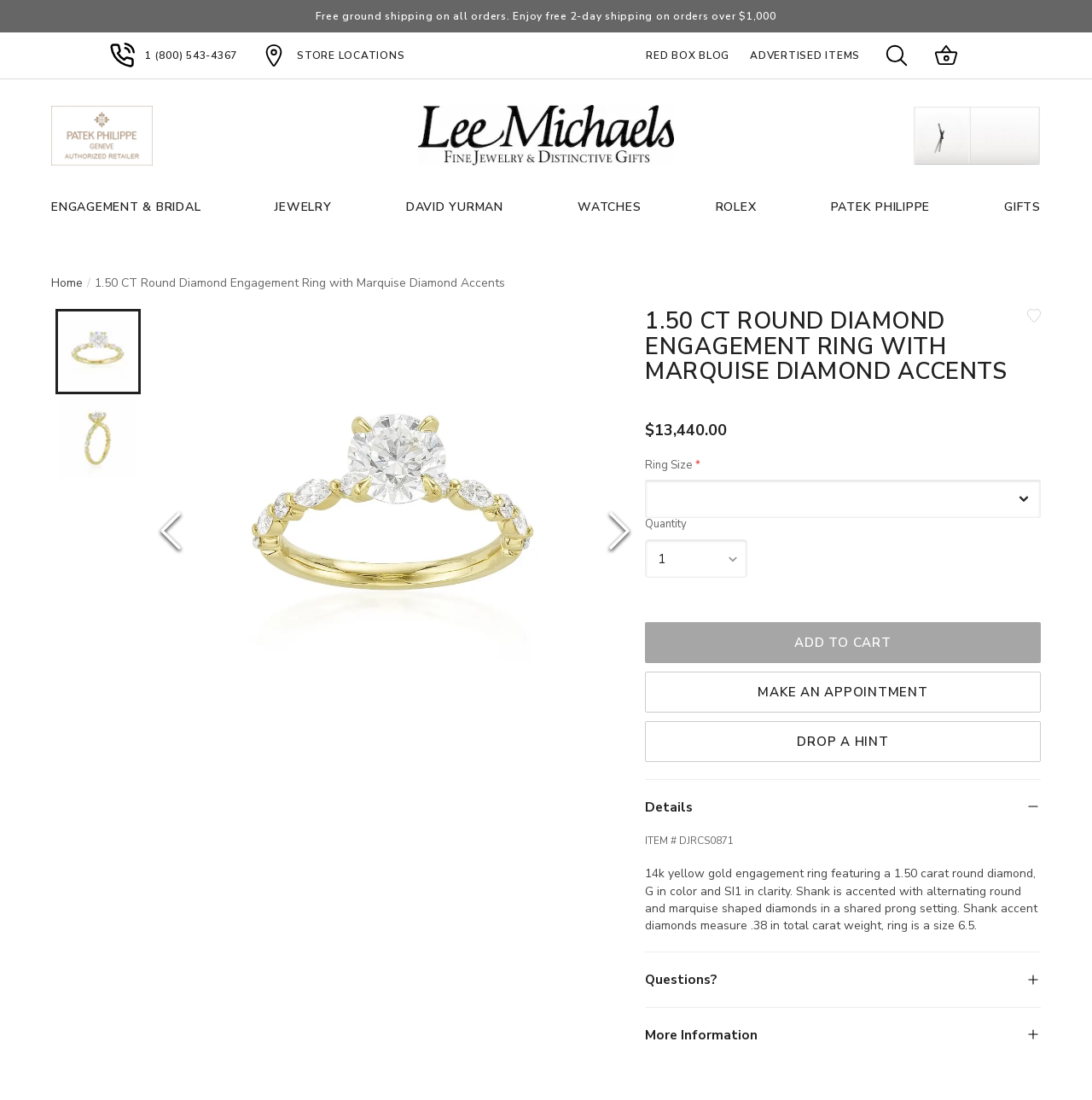How many diamonds are on the shank?
Based on the image, respond with a single word or phrase.

Alternating round and marquise shaped diamonds